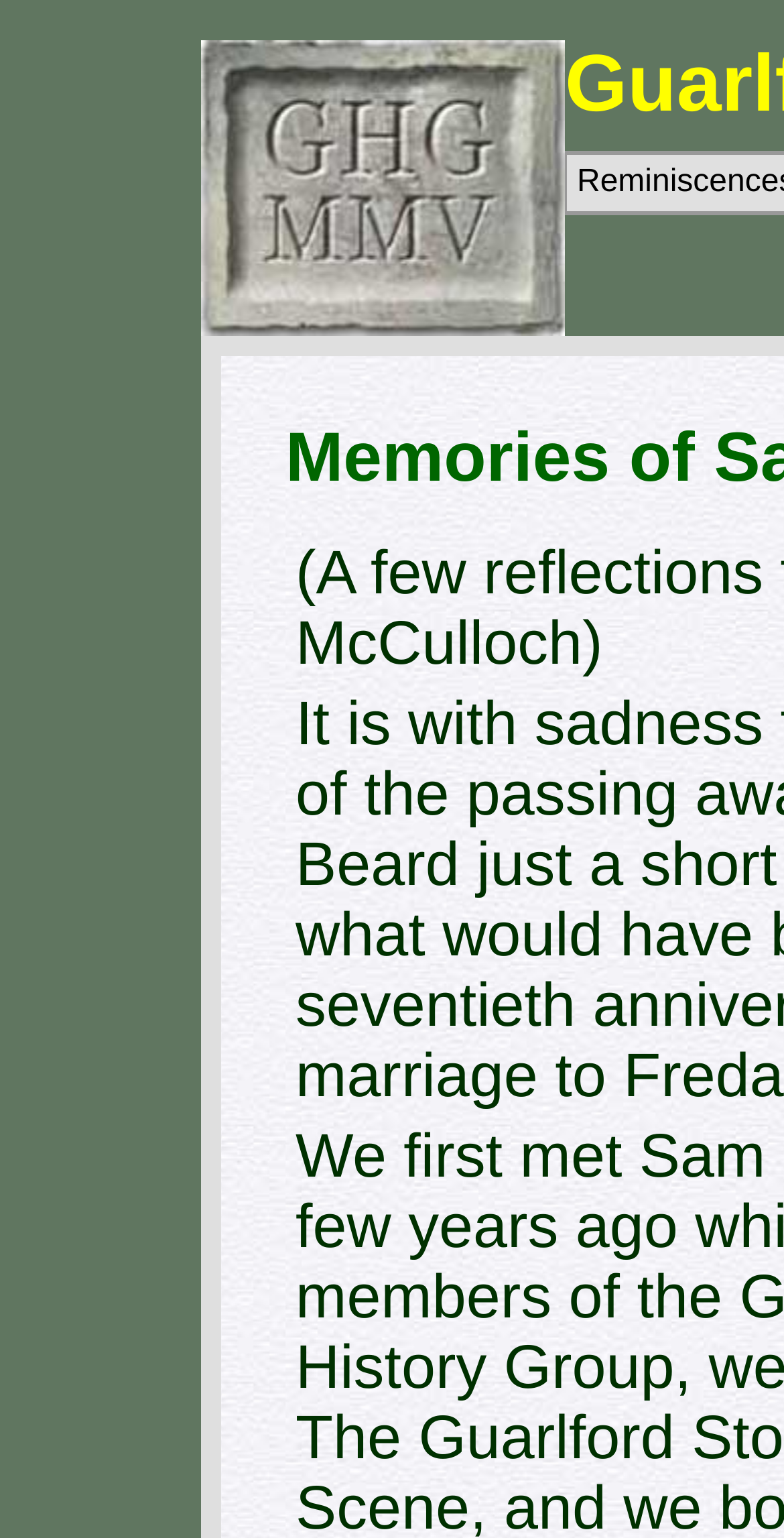Please find and generate the text of the main header of the webpage.

Guarlford History Group